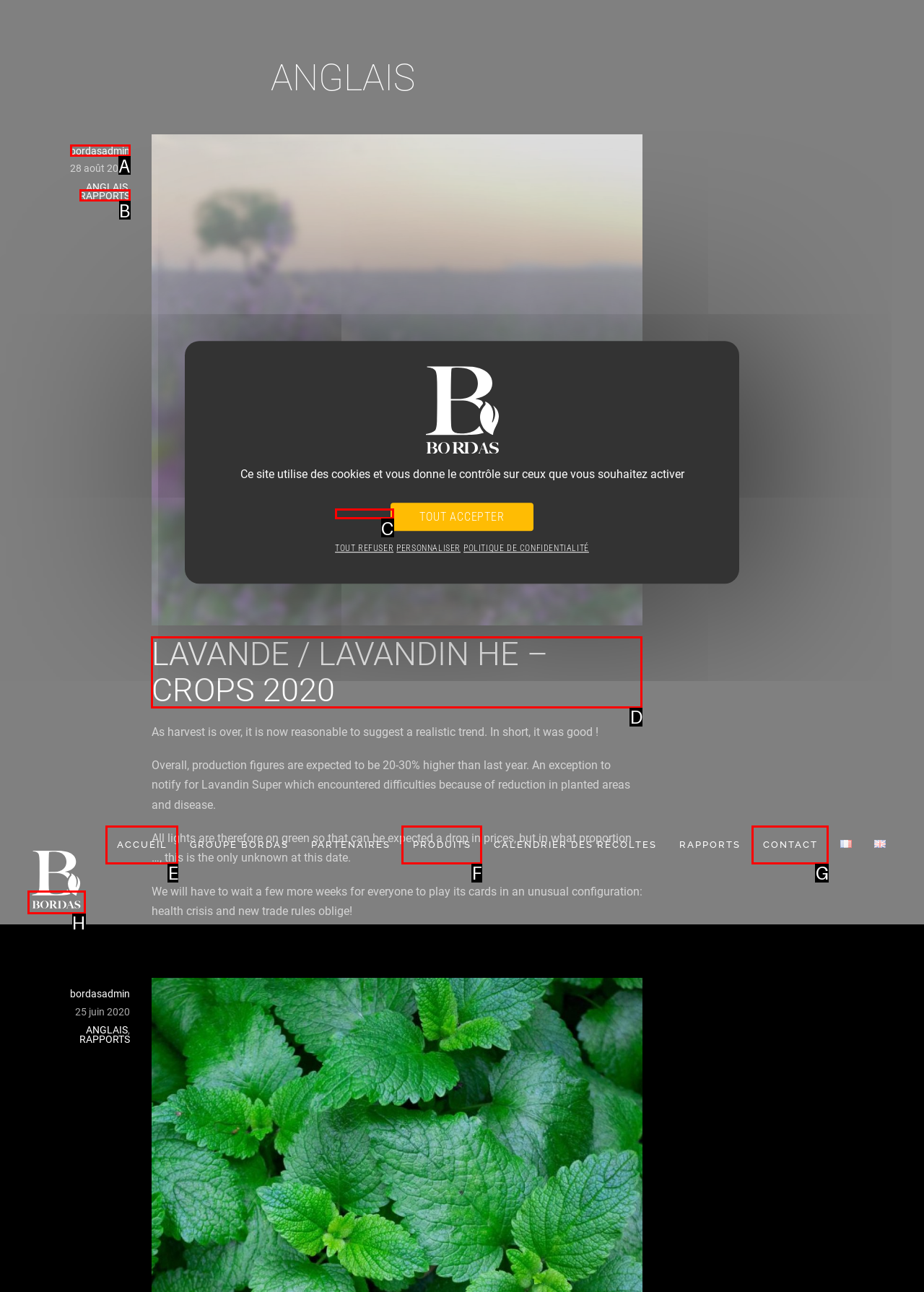Please indicate which HTML element to click in order to fulfill the following task: View the LAVANDE / LAVANDIN HE – CROPS 2020 article Respond with the letter of the chosen option.

D